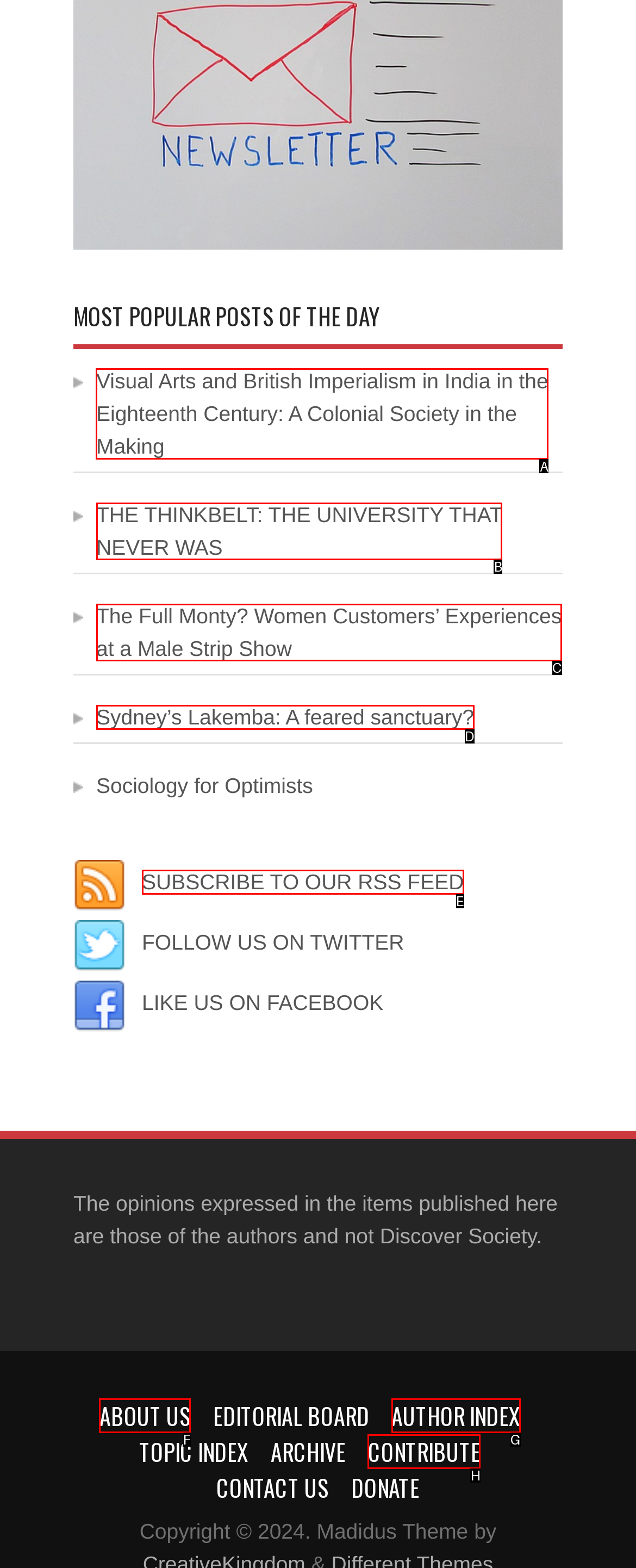Determine the letter of the element to click to accomplish this task: read about visual arts and british imperialism in india. Respond with the letter.

A